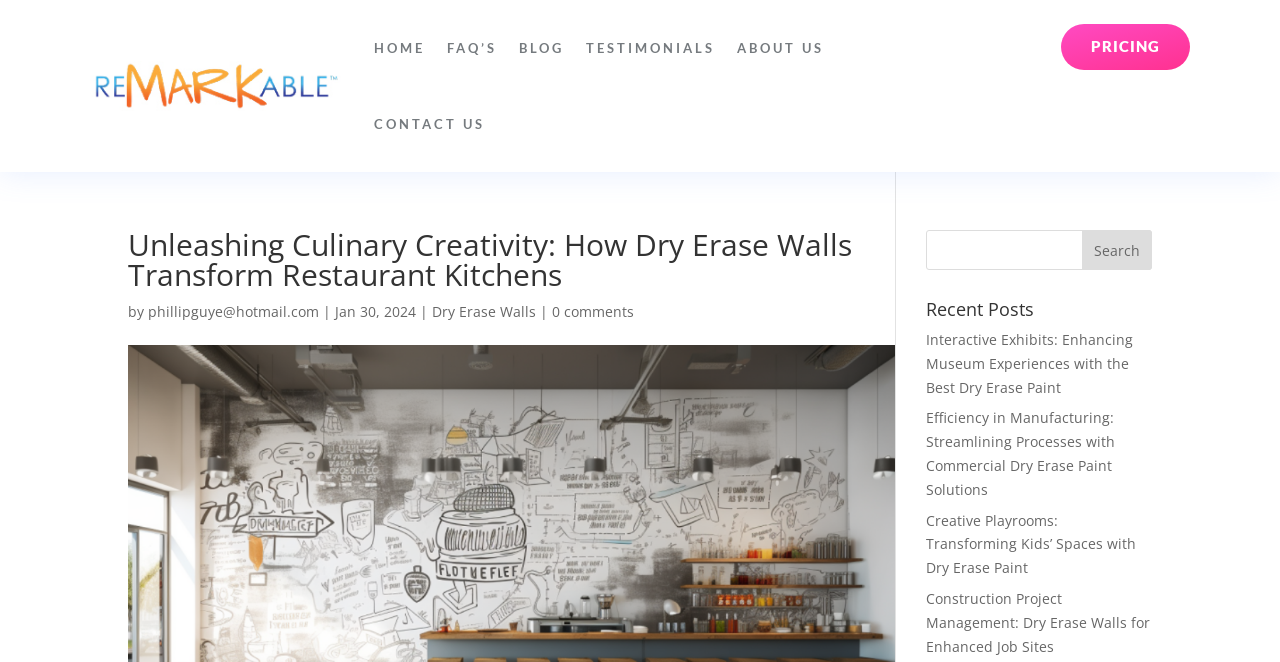Identify the bounding box of the UI element that matches this description: "Dry Erase Walls".

[0.338, 0.456, 0.419, 0.485]